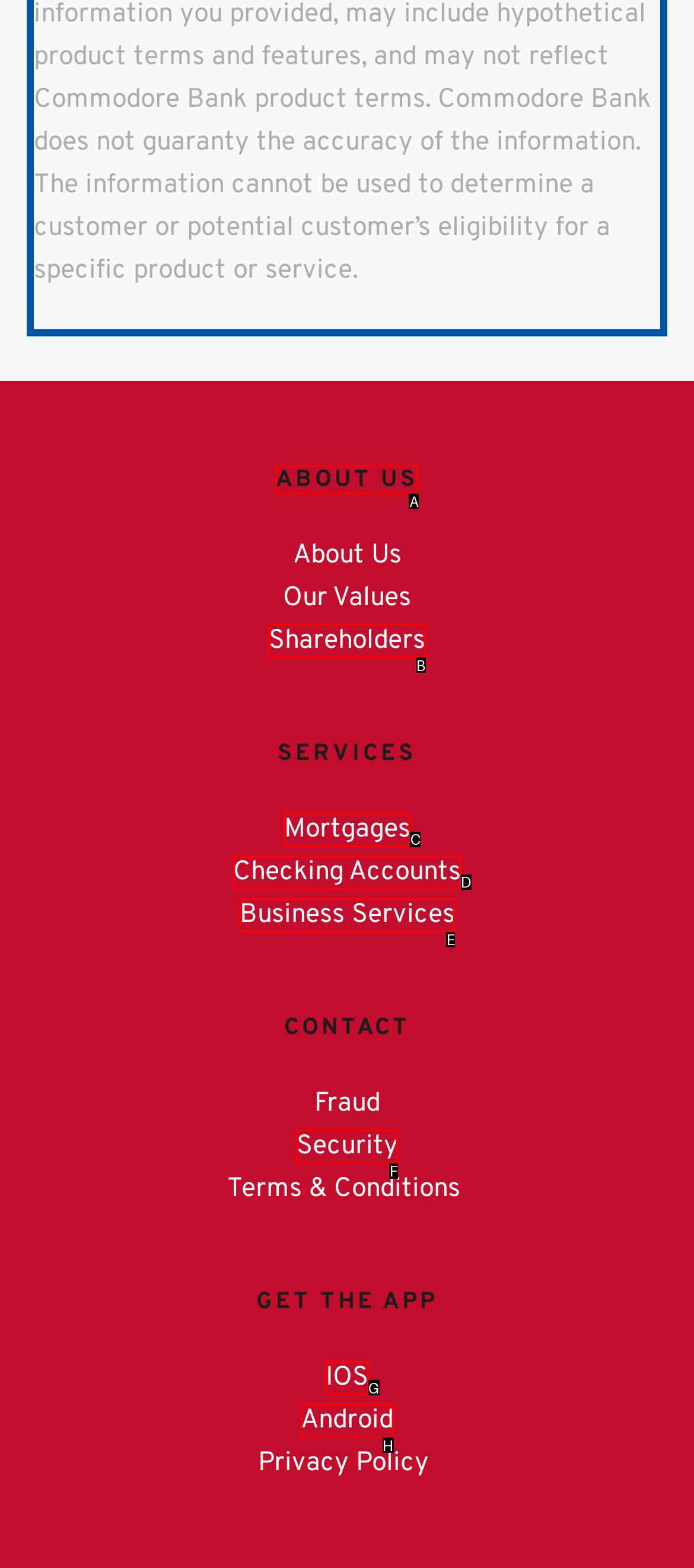From the given choices, which option should you click to complete this task: Learn about the company? Answer with the letter of the correct option.

A